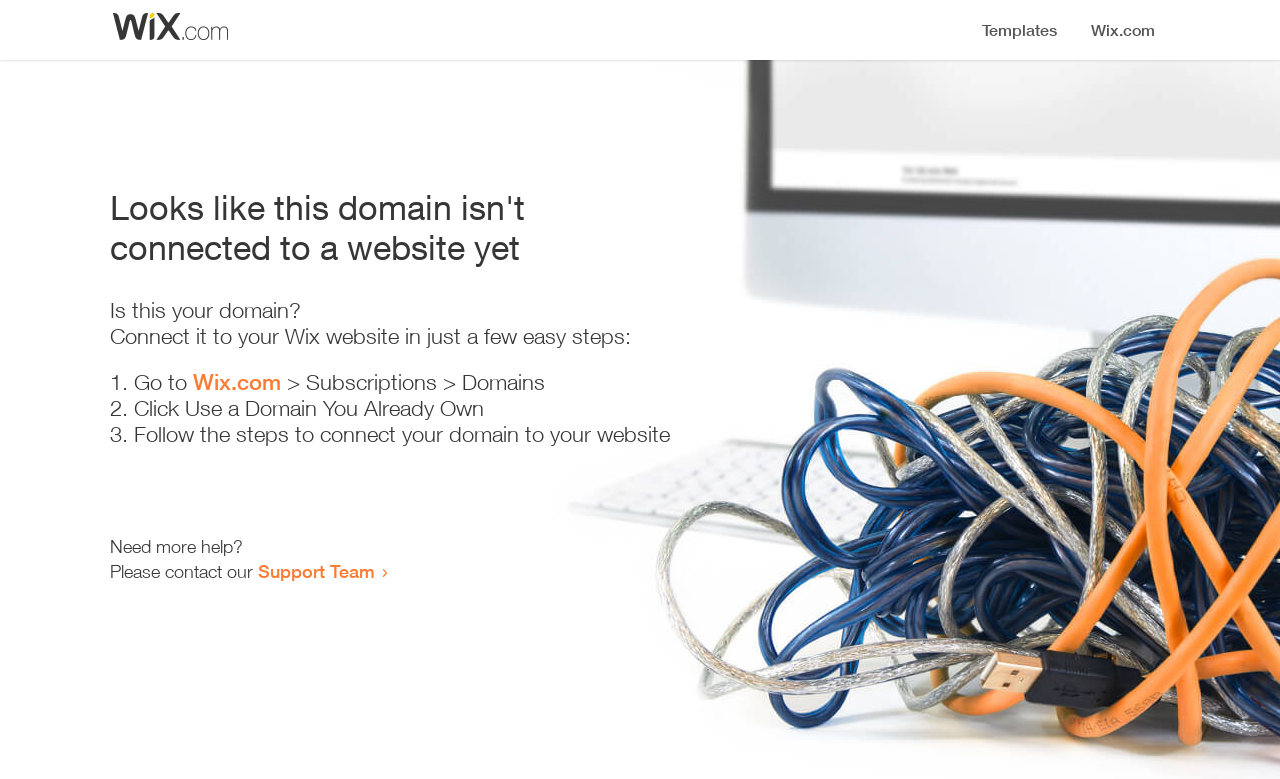Is this webpage related to Wix?
Provide a detailed answer to the question, using the image to inform your response.

The webpage provides a link to 'Wix.com' and mentions 'your Wix website' in the static text, indicating that the webpage is related to Wix.